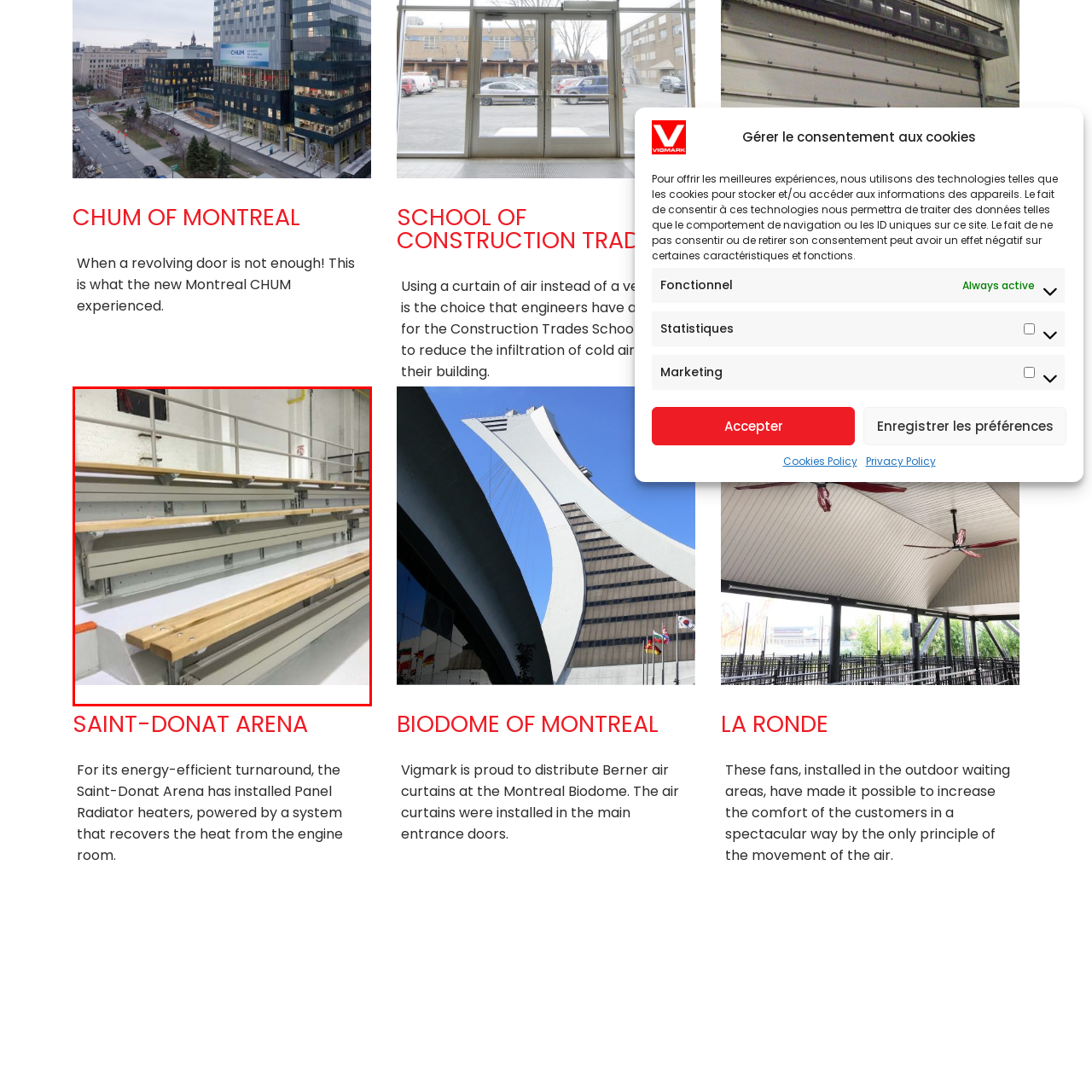Inspect the section within the red border, What is the purpose of the railings? Provide a one-word or one-phrase answer.

Safety